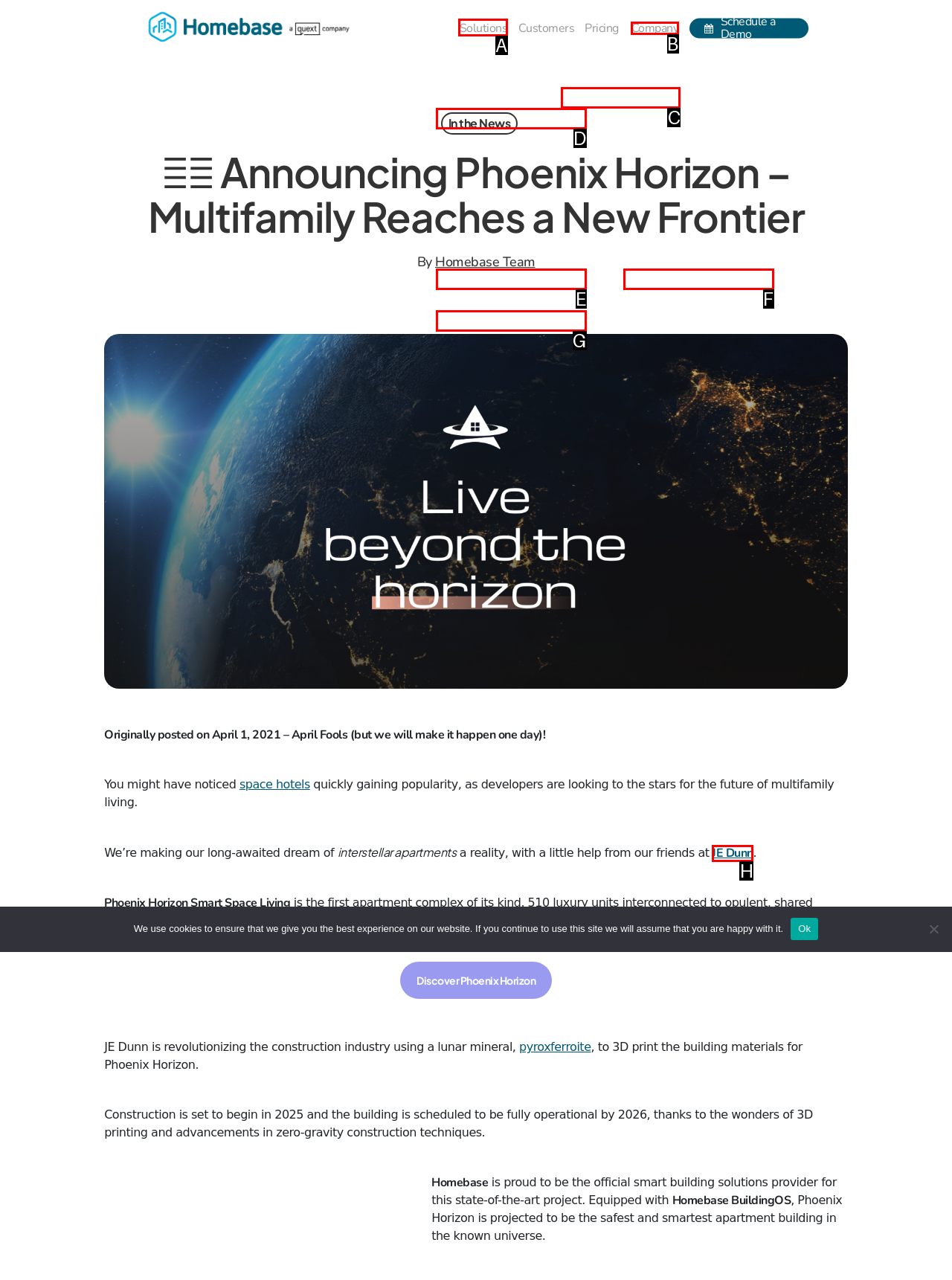Identify the correct option to click in order to complete this task: Explore the 'Solutions' section
Answer with the letter of the chosen option directly.

A